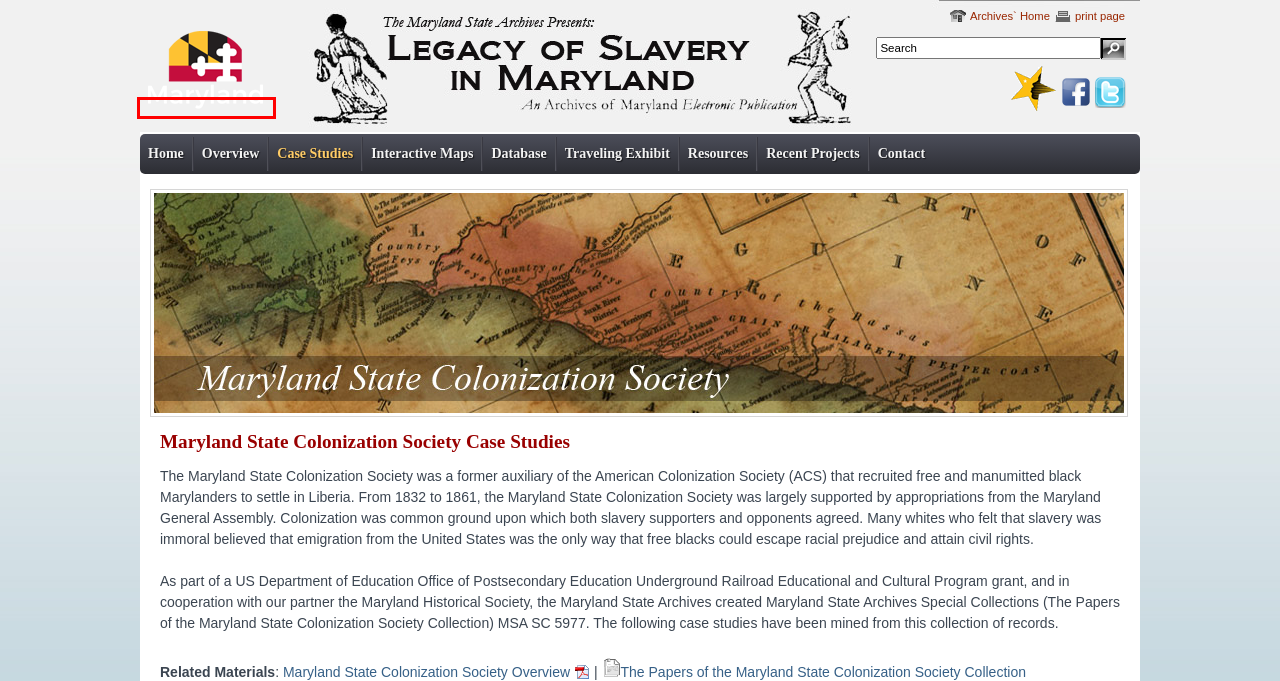Given a webpage screenshot with a red bounding box around a UI element, choose the webpage description that best matches the new webpage after clicking the element within the bounding box. Here are the candidates:
A. Maryland State Archives, Guide to Special Collections
B. Contact the Maryand State Archives
C. Legacy of Slavery in Maryland: Slavery & Recent Projects
D. Legacy of Slavery in Maryland: Research Resources
E. Legacy of Slavery in Maryland: Overview
F. Stories of Flight from Maryland
G. Legacy of Slavery in Maryland - Case Studies
H. Maryland.gov - Official Website of the State of Maryland

H